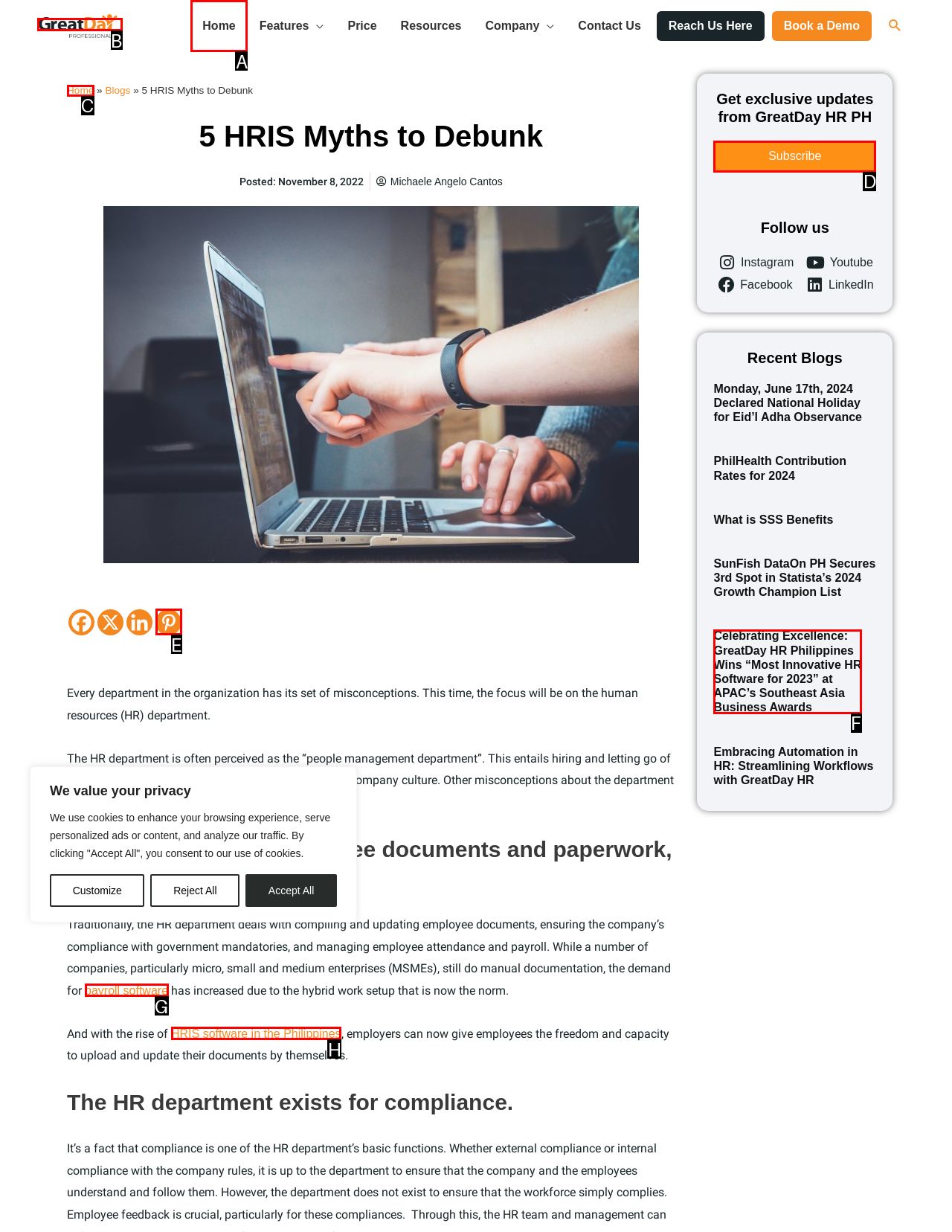Tell me the letter of the correct UI element to click for this instruction: Click the 'Home' link. Answer with the letter only.

A